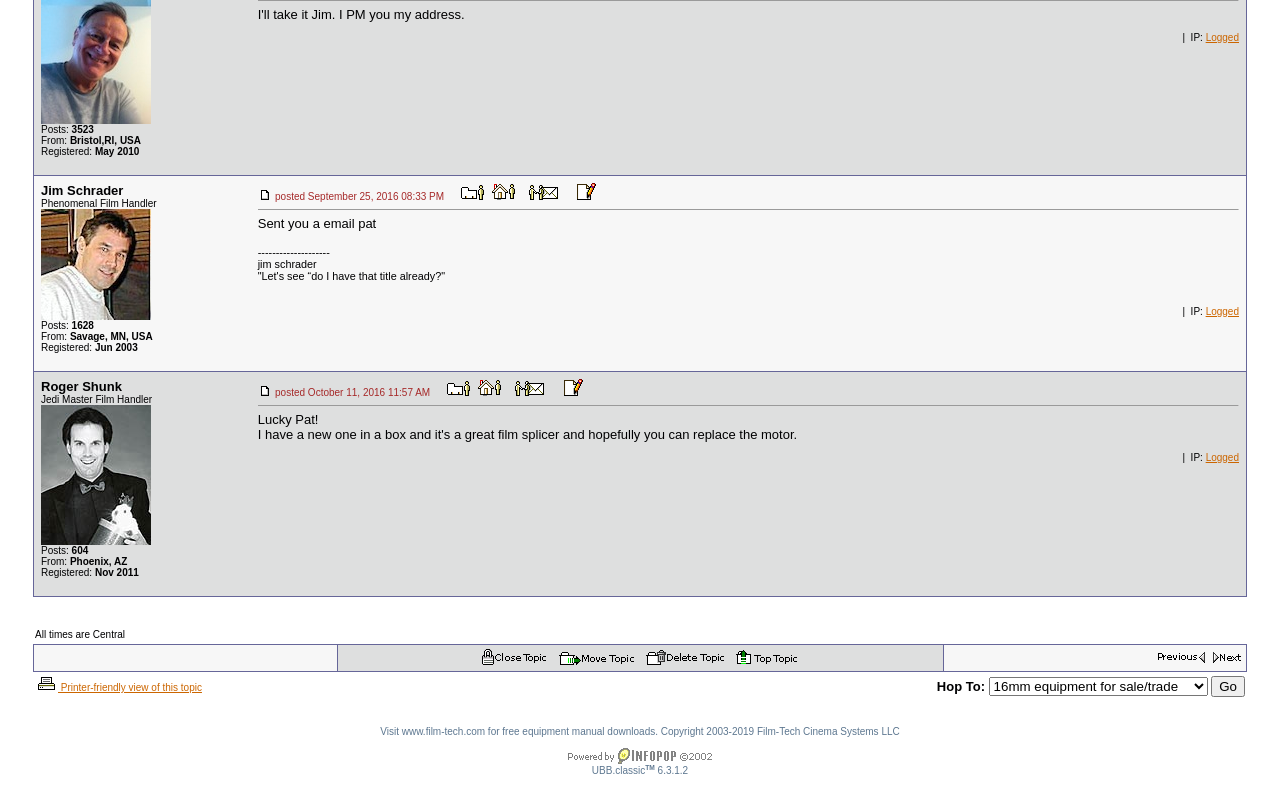How many users are shown on this page?
From the screenshot, provide a brief answer in one word or phrase.

2